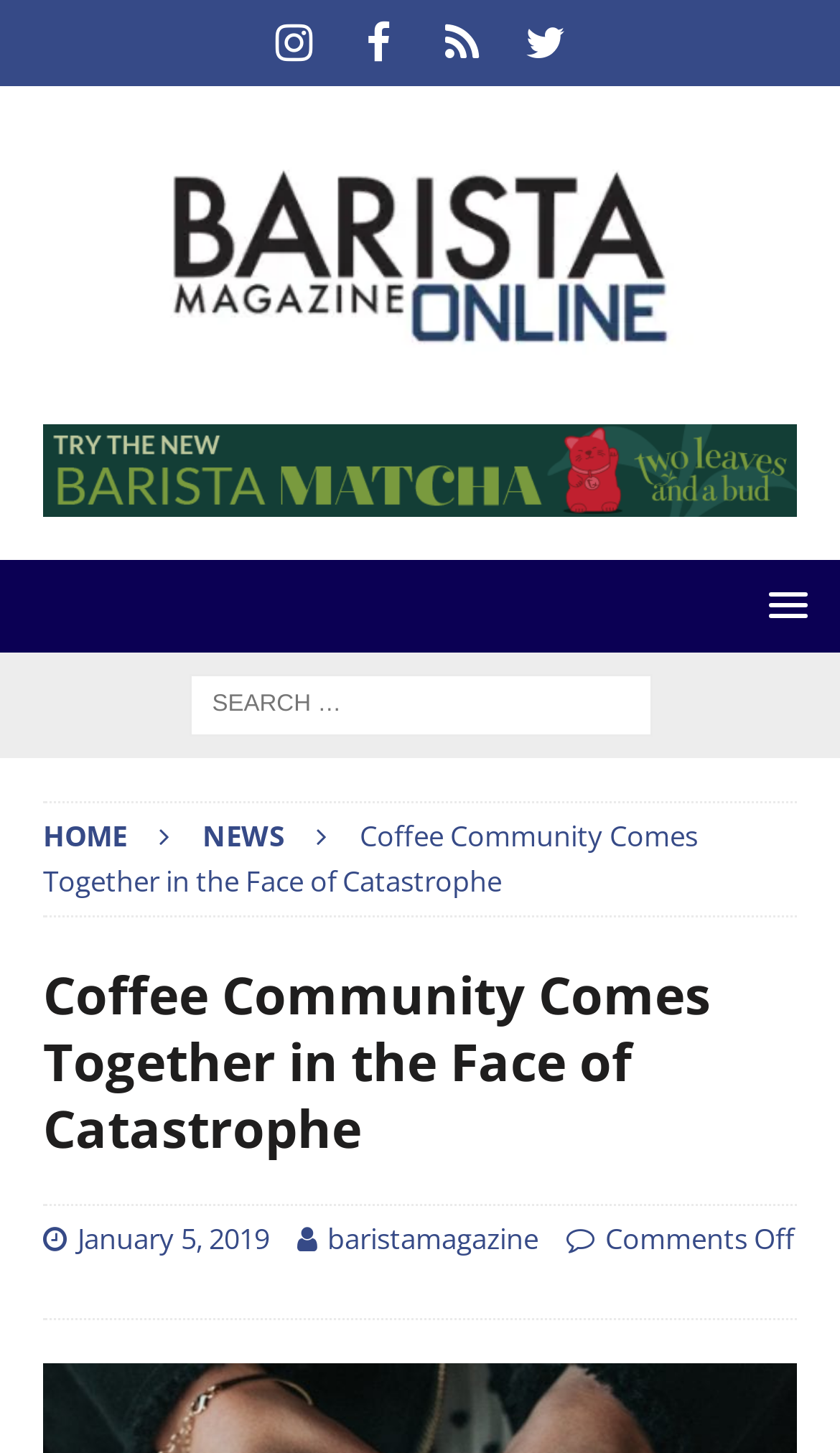Identify the bounding box for the UI element described as: "Home". Ensure the coordinates are four float numbers between 0 and 1, formatted as [left, top, right, bottom].

[0.051, 0.562, 0.151, 0.588]